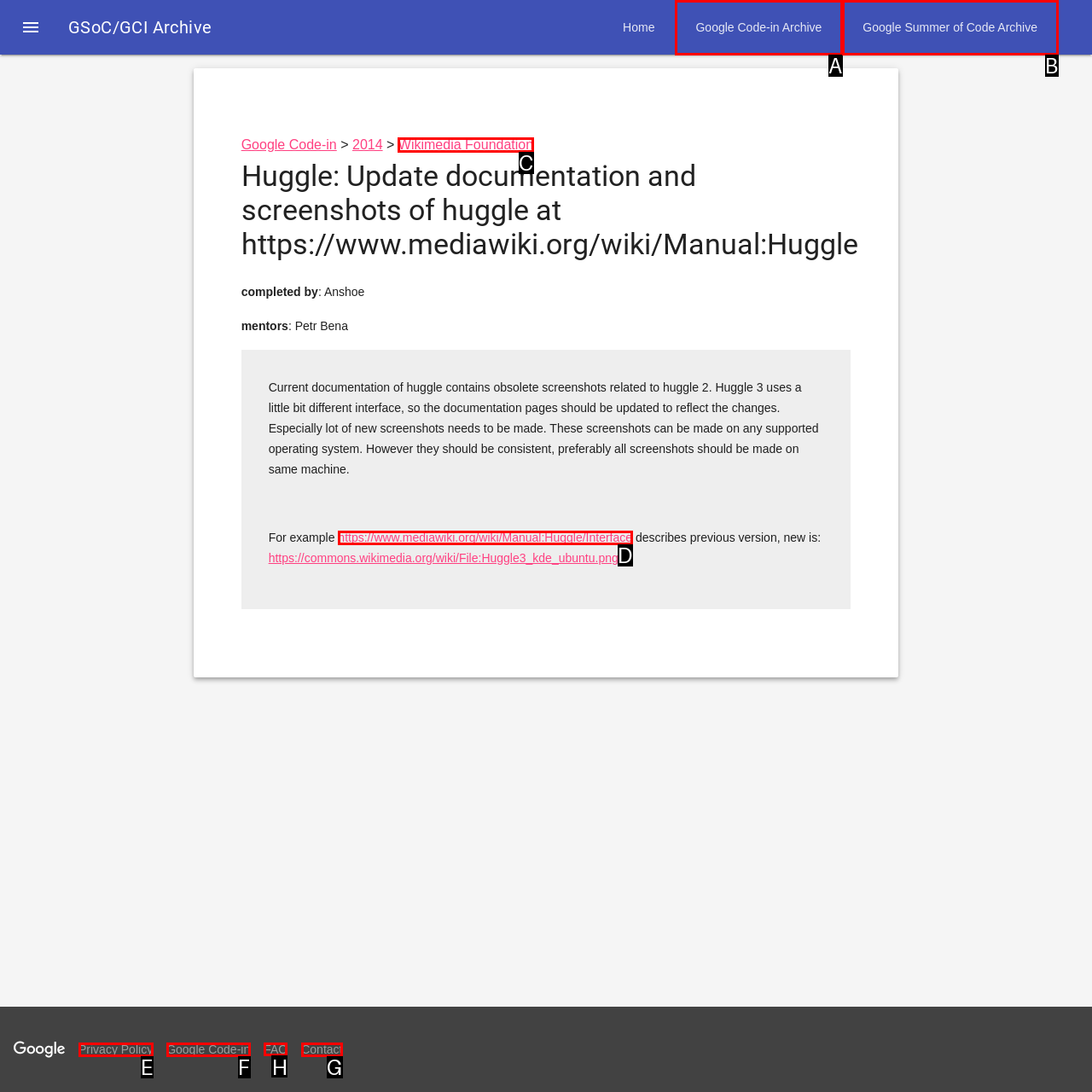Given the task: Go to the 'FAQ' page, tell me which HTML element to click on.
Answer with the letter of the correct option from the given choices.

H